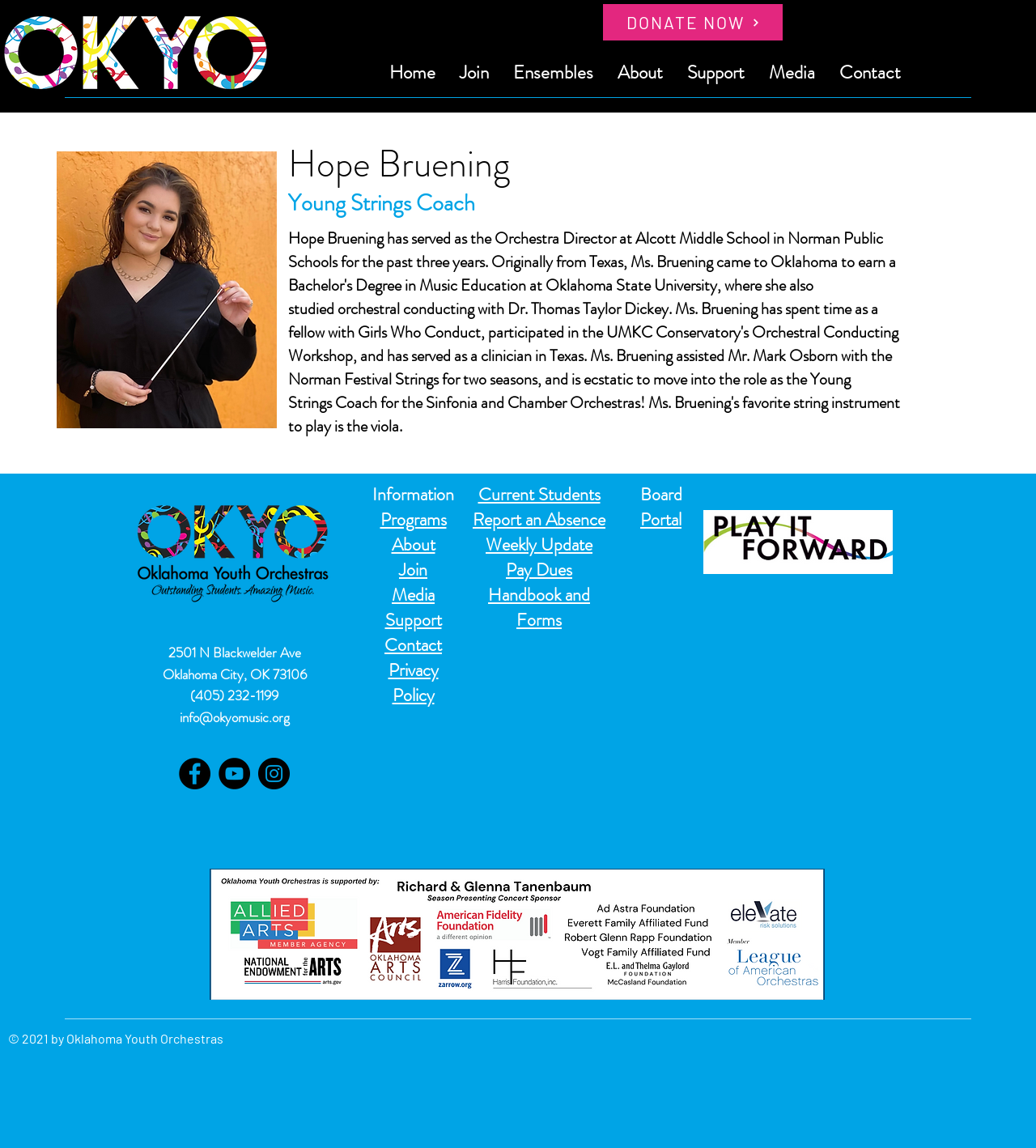Determine the bounding box coordinates of the clickable region to carry out the instruction: "Check the OKYO logo".

[0.122, 0.42, 0.331, 0.525]